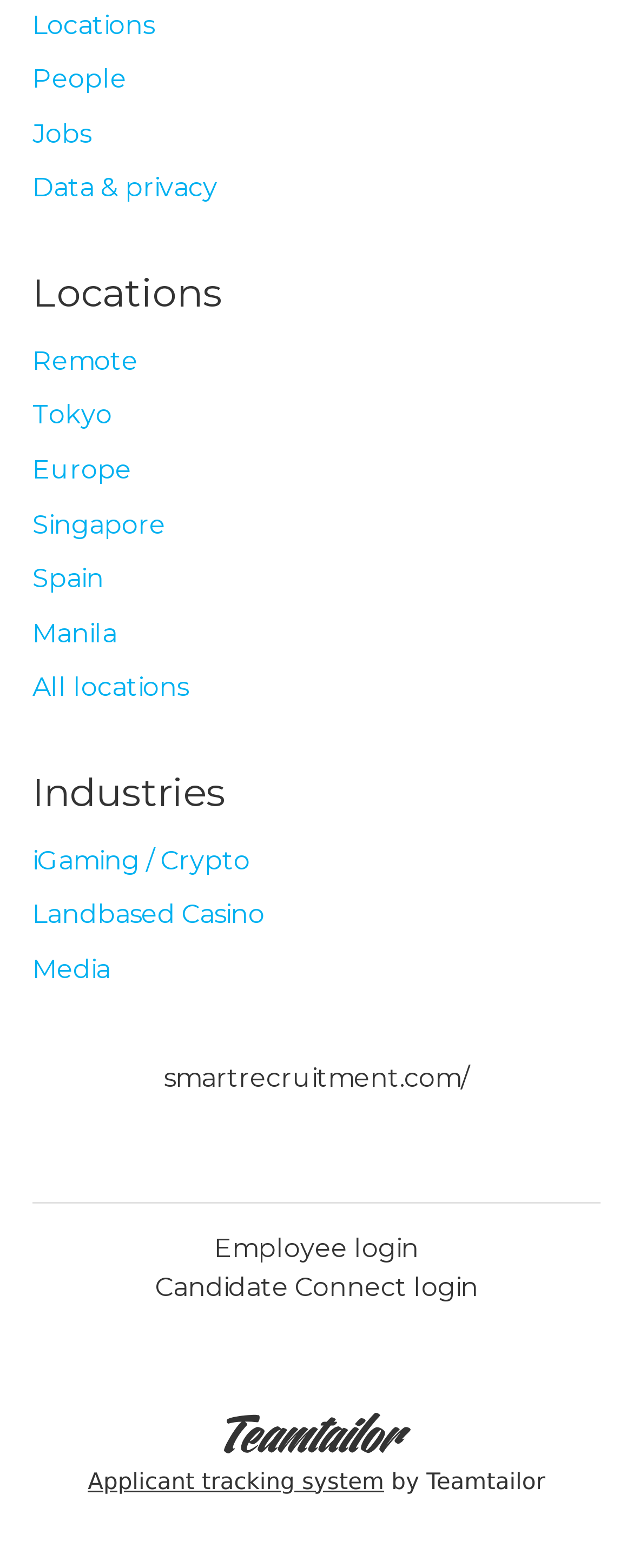Locate the bounding box coordinates of the area that needs to be clicked to fulfill the following instruction: "Explore jobs". The coordinates should be in the format of four float numbers between 0 and 1, namely [left, top, right, bottom].

[0.051, 0.071, 0.144, 0.099]